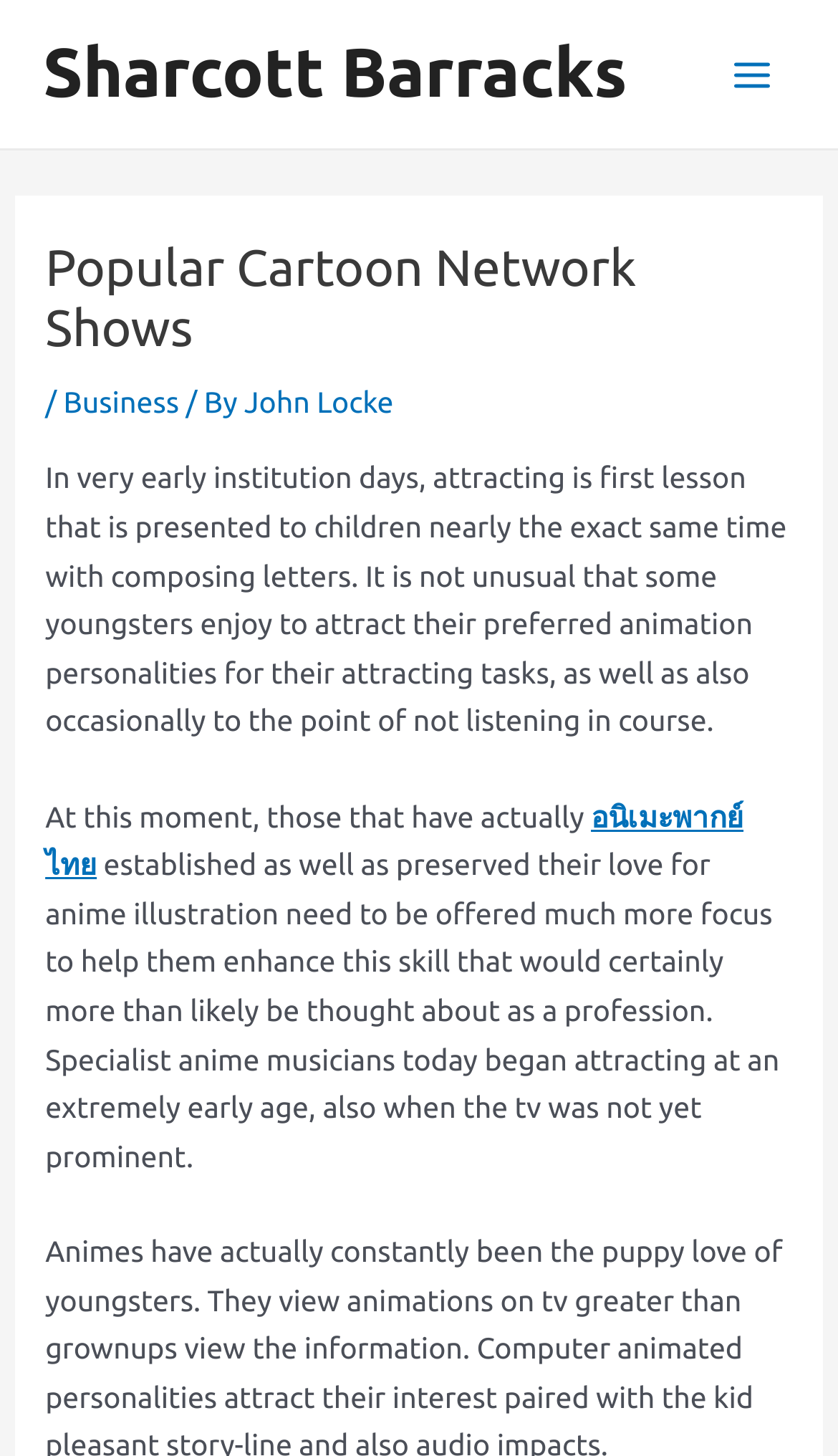What is the name of the barracks mentioned?
Refer to the image and provide a detailed answer to the question.

The name of the barracks is mentioned in the link 'Sharcott Barracks' at the top of the webpage, which suggests that the webpage is related to this specific barracks.